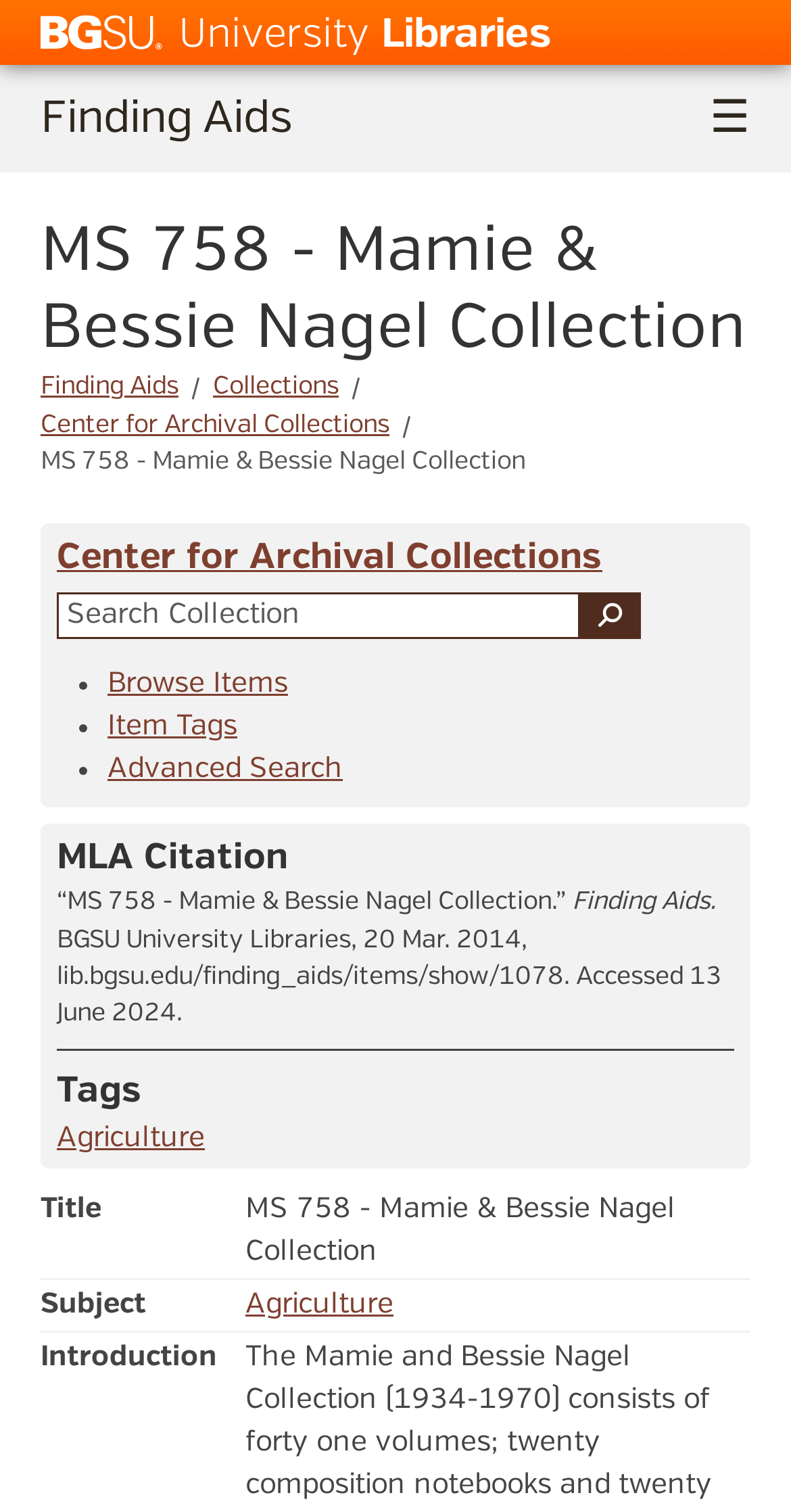Analyze the image and answer the question with as much detail as possible: 
What is the citation style used on this webpage?

The citation style used on this webpage is MLA, which can be found in the heading element with the text 'MLA Citation' located below the collection's metadata.